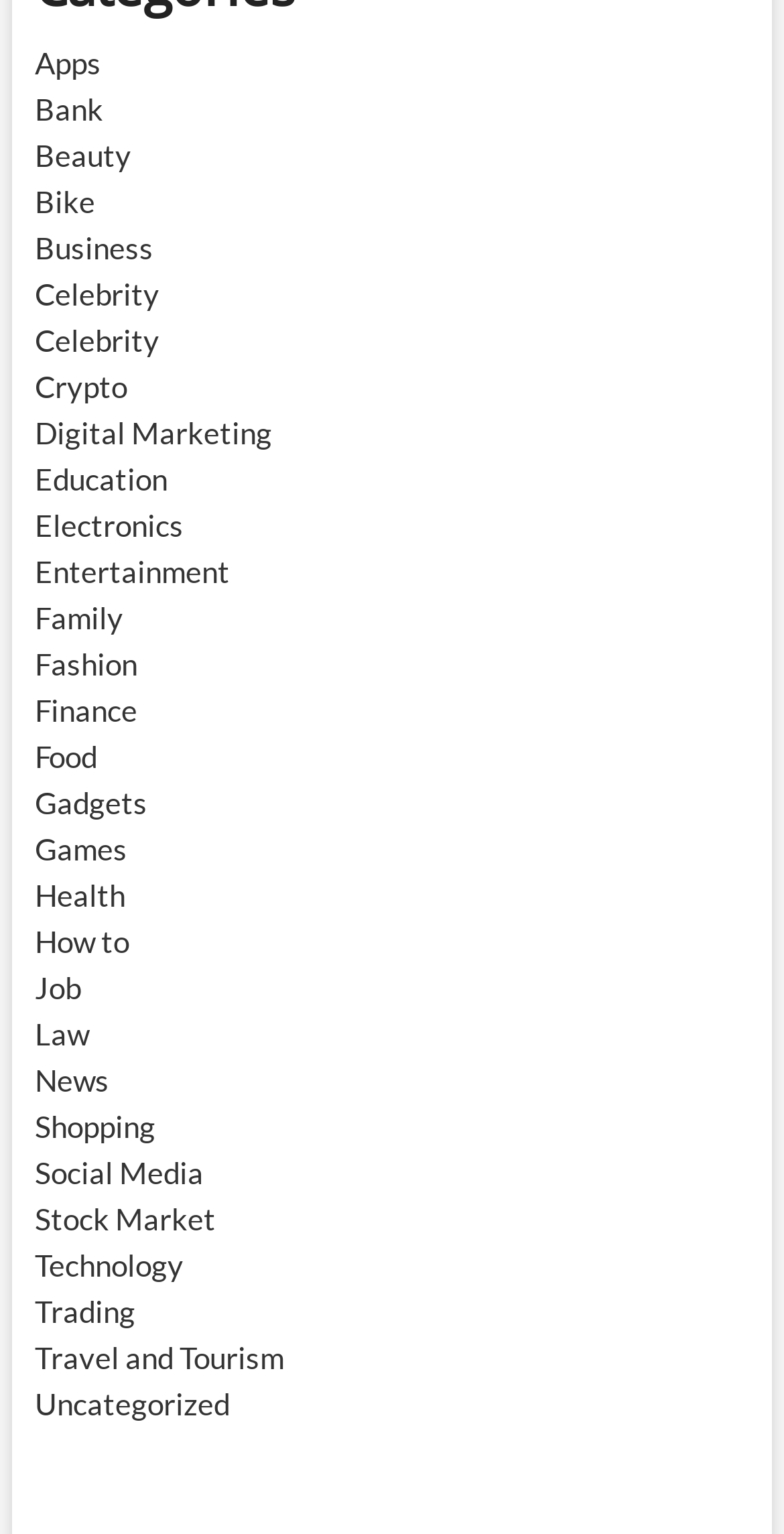Bounding box coordinates must be specified in the format (top-left x, top-left y, bottom-right x, bottom-right y). All values should be floating point numbers between 0 and 1. What are the bounding box coordinates of the UI element described as: Celebrity

[0.044, 0.21, 0.203, 0.233]